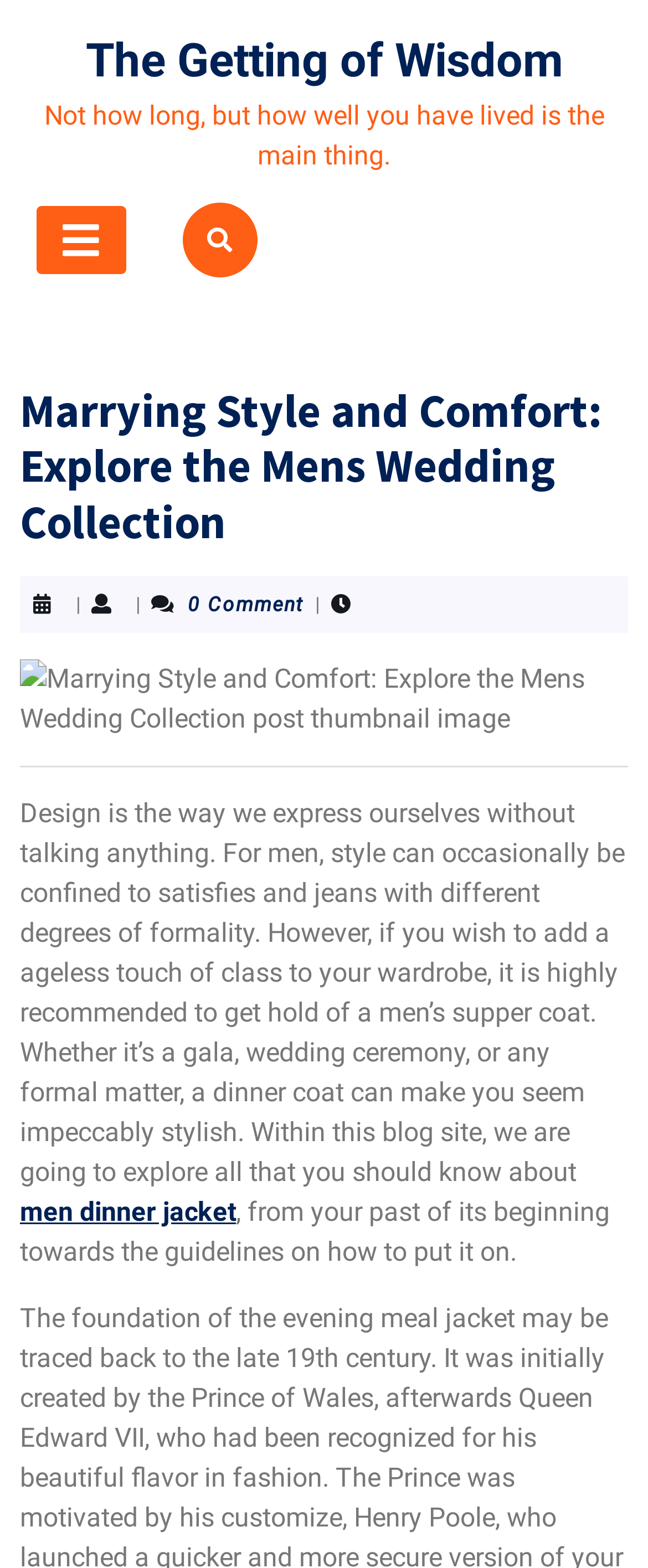Extract the bounding box of the UI element described as: "The Getting of Wisdom".

[0.132, 0.021, 0.868, 0.056]